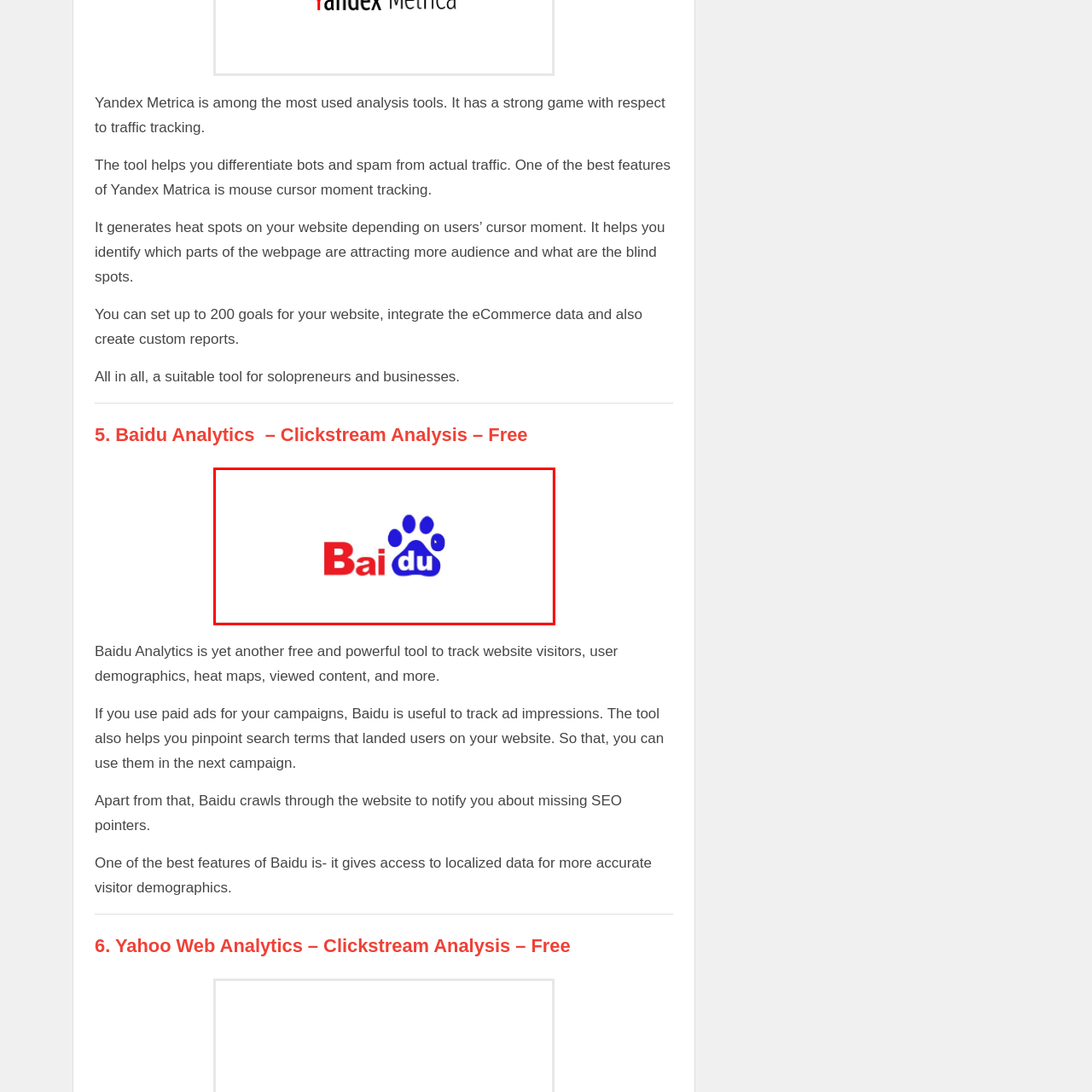What is the primary function of Baidu Analytics?
Focus on the section of the image encased in the red bounding box and provide a detailed answer based on the visual details you find.

The caption highlights Baidu Analytics as a powerful tool for businesses to analyze their online presence effectively, and mentions that it can track website visitors, user demographics, heat maps, and more, indicating that tracking website visitors is one of its primary functions.